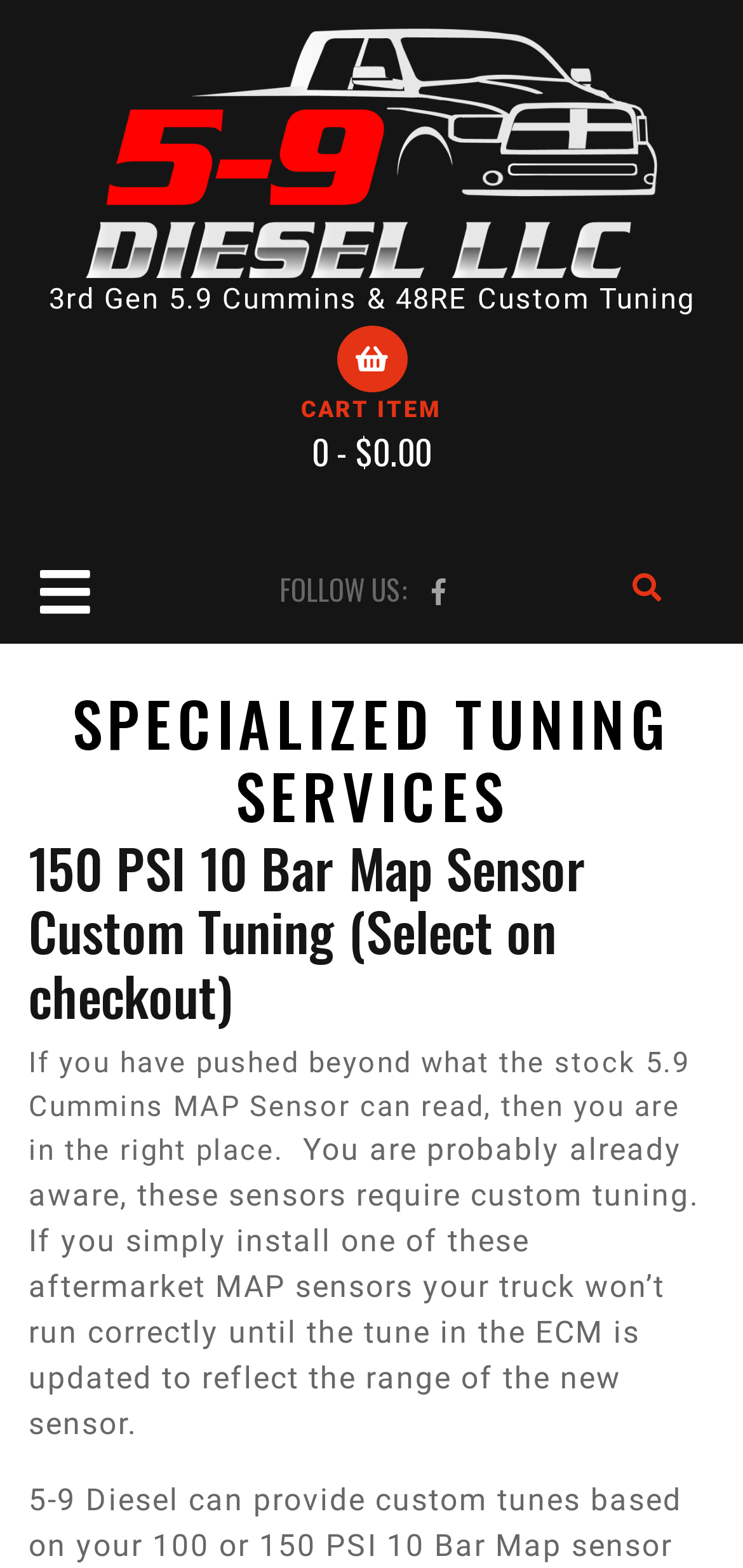Answer the question with a brief word or phrase:
What is the purpose of the 10 Bar Map Sensor?

For custom tuning